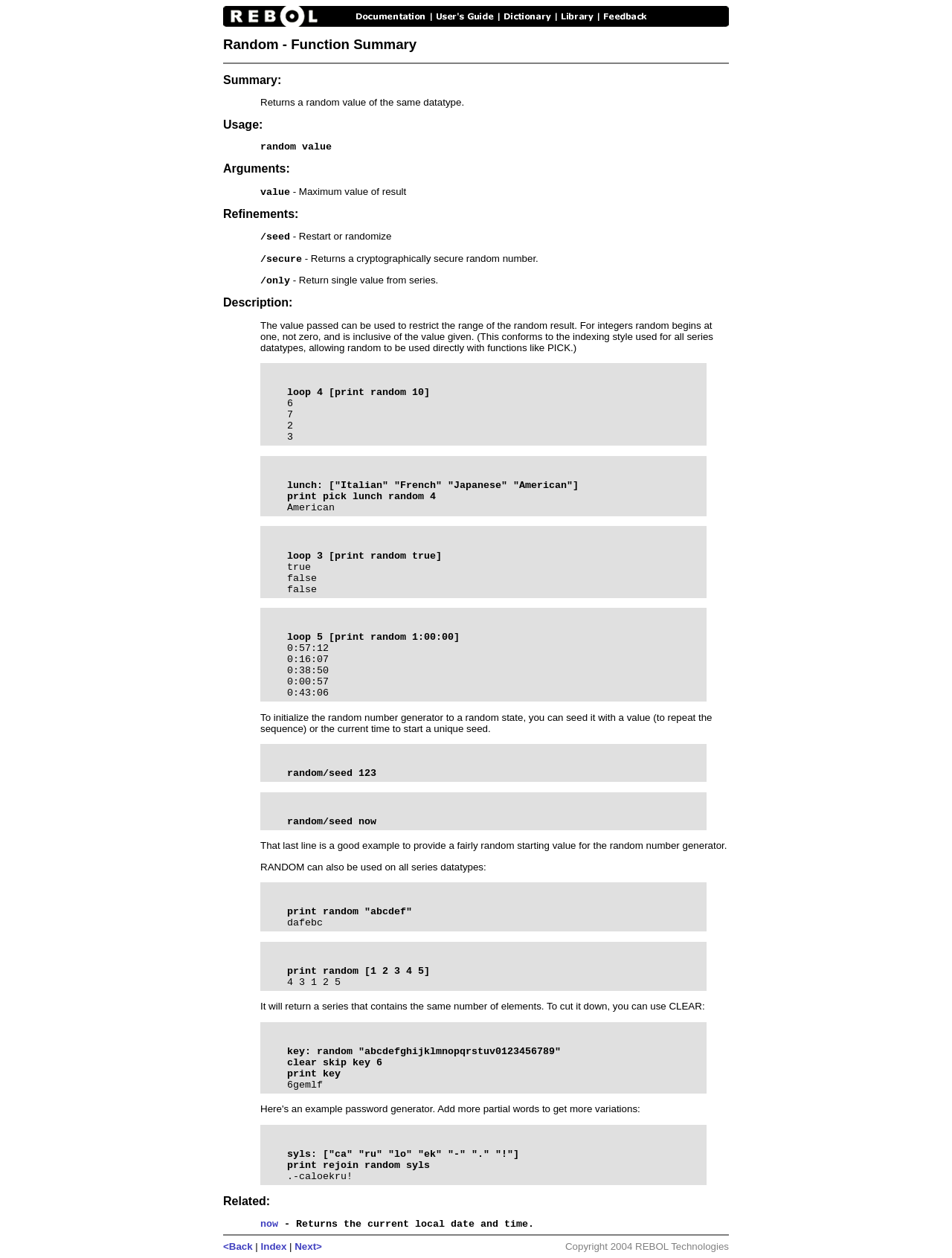Construct a comprehensive caption that outlines the webpage's structure and content.

This webpage is about the REBOL function "Random" and its usage. At the top, there is a heading "REBOL: Random - Function Summary" followed by a link to "REBOL Document" and an image. Below the heading, there is a separator line. 

The main content is divided into several sections, including "Summary", "Usage", "Arguments", "Refinements", and "Description". The "Summary" section briefly explains that the function returns a random value of the same datatype. The "Usage" section provides the syntax of the function. The "Arguments" section explains that the function takes a maximum value of result as an argument. The "Refinements" section lists several refinements, including "/seed", "/secure", and "/only", with their descriptions. The "Description" section provides a detailed explanation of the function, including its behavior with integers and series datatypes.

There are several code examples throughout the page, demonstrating the usage of the "Random" function with different datatypes, such as integers, series, and time. These examples are presented in tables with multiple rows, each showing the code and its output.

At the bottom of the page, there is a "Related" section with a link to the "now" function, which returns the current local date and time. Finally, there is a footer with navigation links to the previous, index, and next pages, as well as a copyright notice.